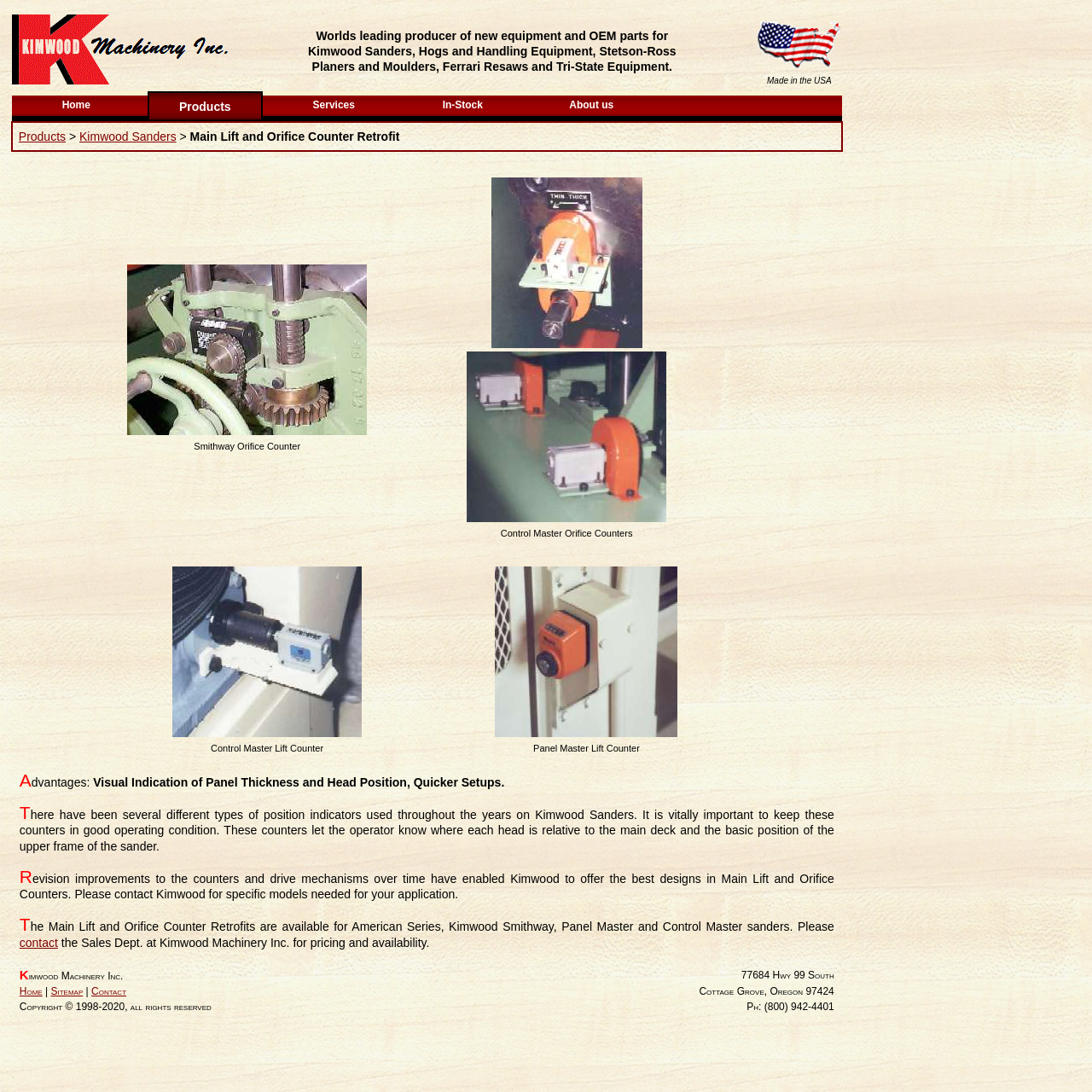Please determine the bounding box coordinates of the element's region to click for the following instruction: "read about Kimwood Sanders".

[0.073, 0.119, 0.161, 0.131]